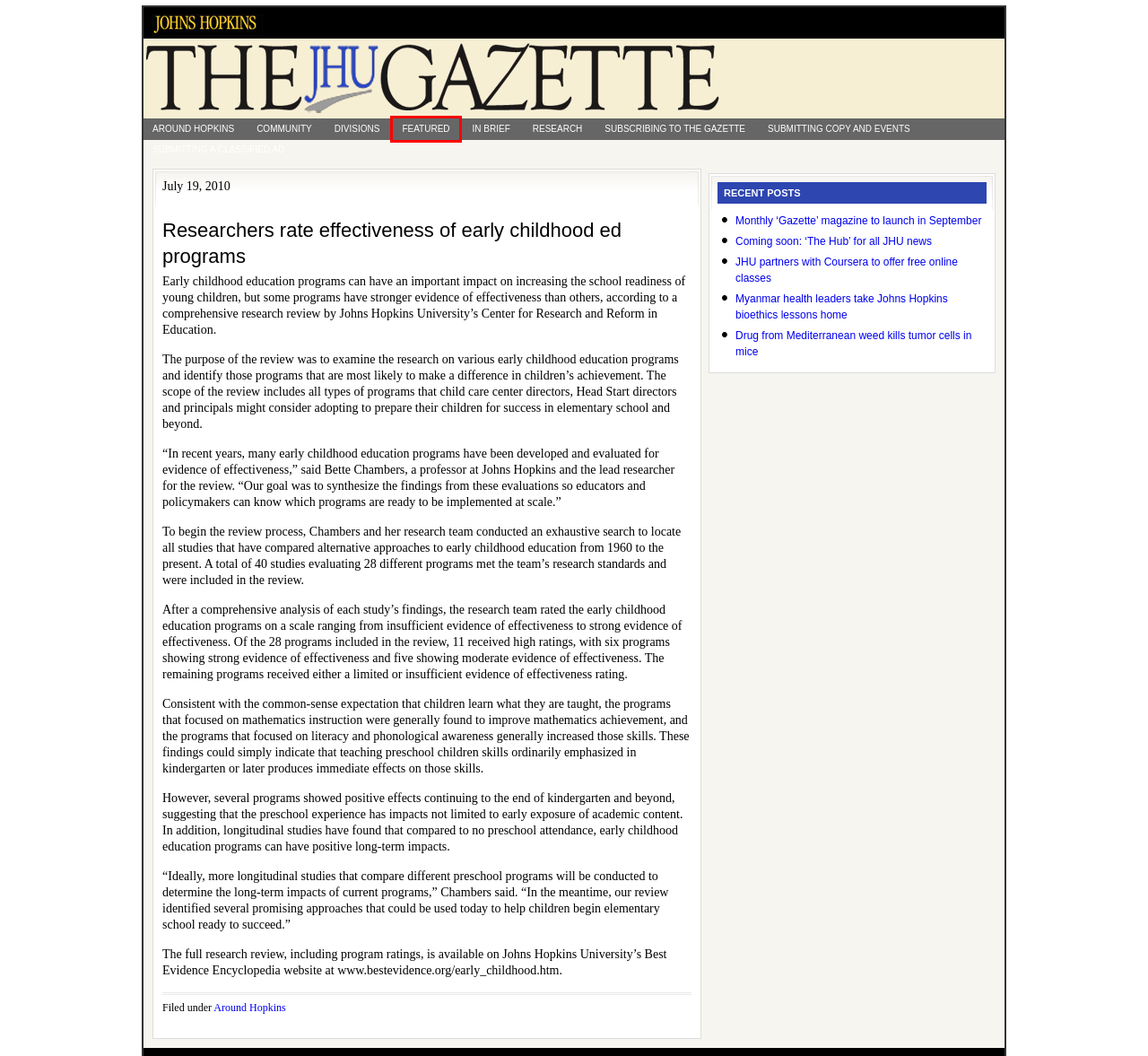Please examine the screenshot provided, which contains a red bounding box around a UI element. Select the webpage description that most accurately describes the new page displayed after clicking the highlighted element. Here are the candidates:
A. Around Hopkins : Gazette Archives
B. Featured : Gazette Archives
C. JHU partners with Coursera to offer free online classes : Gazette Archives
D. Coming soon: ‘The Hub’ for all JHU news : Gazette Archives
E. Community : Gazette Archives
F. Myanmar health leaders take Johns Hopkins bioethics lessons home : Gazette Archives
G. Home | Johns Hopkins University
H. Subscribing to The Gazette : Gazette Archives

B